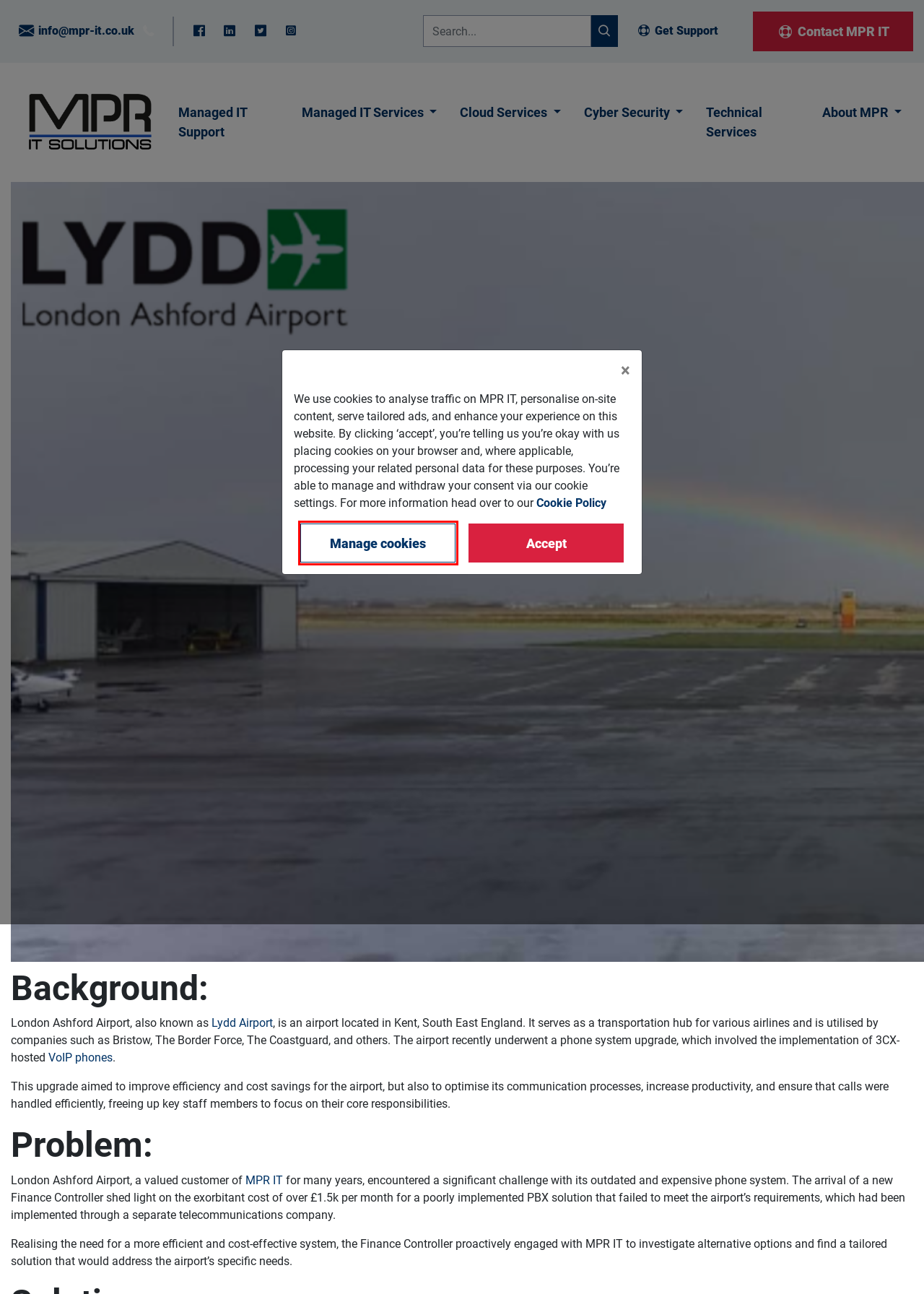A screenshot of a webpage is given, marked with a red bounding box around a UI element. Please select the most appropriate webpage description that fits the new page after clicking the highlighted element. Here are the candidates:
A. Kent IT Support and IT Computer Services | MPR IT Solutions
B. Managed IT Support | MPR IT Solutions
C. Microsoft Teams Voice | MPR IT Solutions
D. About MPR IT | MPR IT Solutions
E. Hosted VoIP Telephone Systems | MPR IT Solutions
F. Technical Services | MPR IT Solutions
G. Our Cookie Policy | MPR IT Solutions
H. IT Services | MPR IT Solutions

G